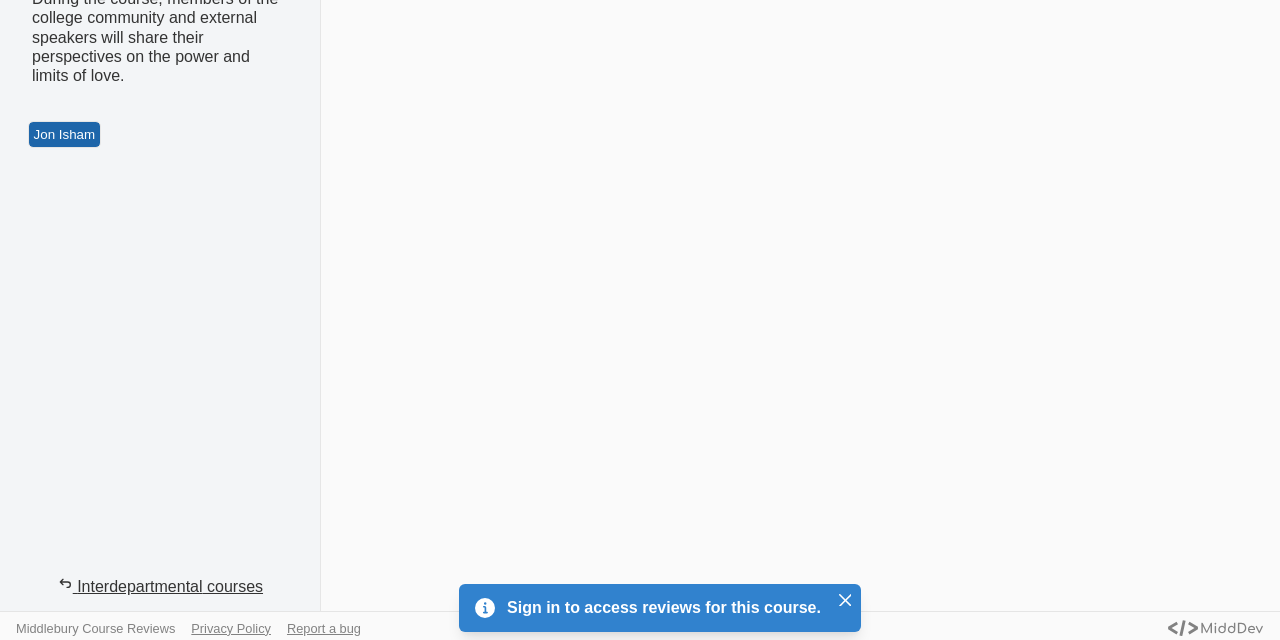Ascertain the bounding box coordinates for the UI element detailed here: "Jon Isham". The coordinates should be provided as [left, top, right, bottom] with each value being a float between 0 and 1.

[0.022, 0.191, 0.078, 0.229]